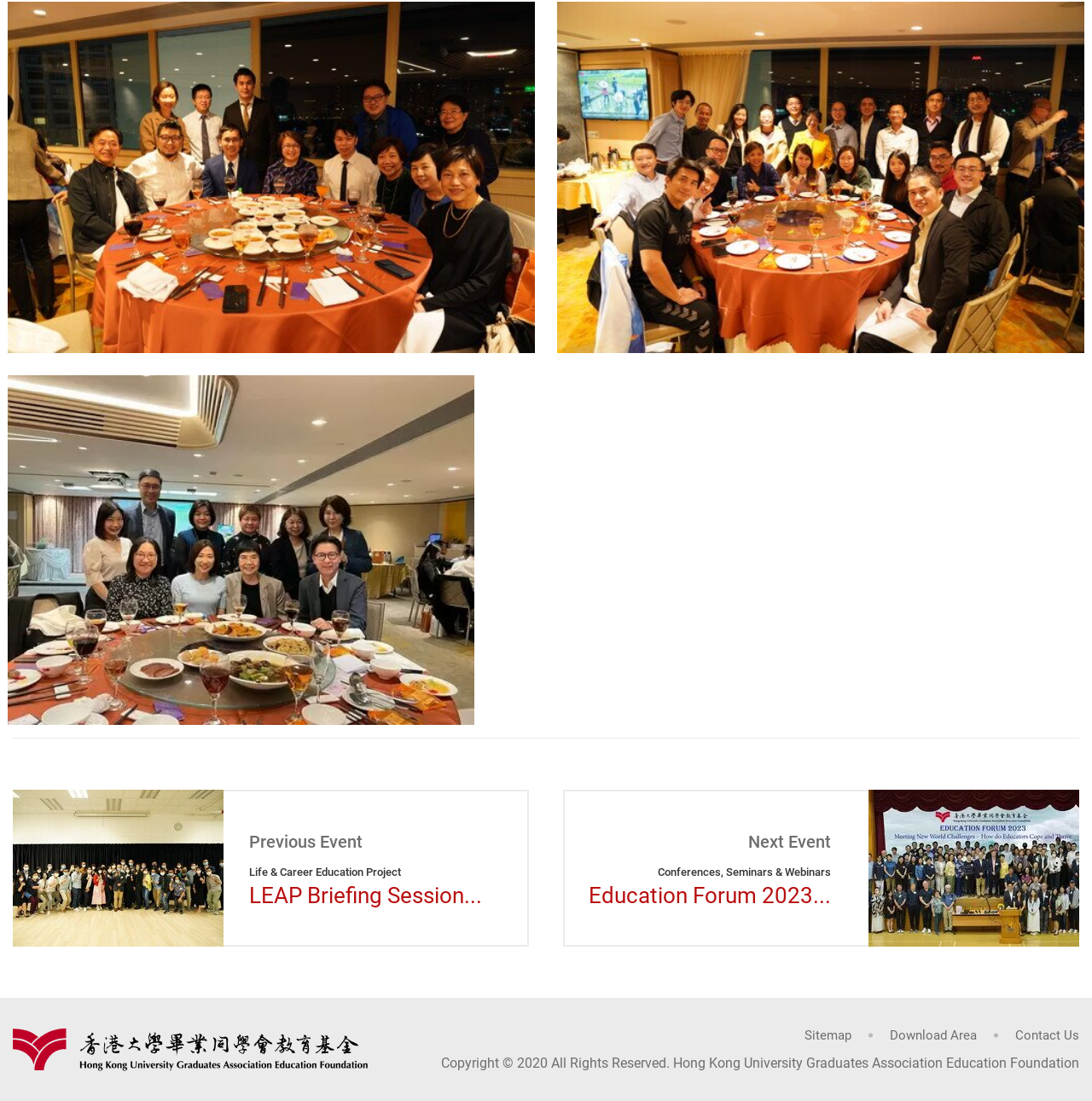Identify the bounding box coordinates of the clickable region required to complete the instruction: "View 22nd AGM and Anniversary Dinner event". The coordinates should be given as four float numbers within the range of 0 and 1, i.e., [left, top, right, bottom].

[0.007, 0.002, 0.49, 0.321]